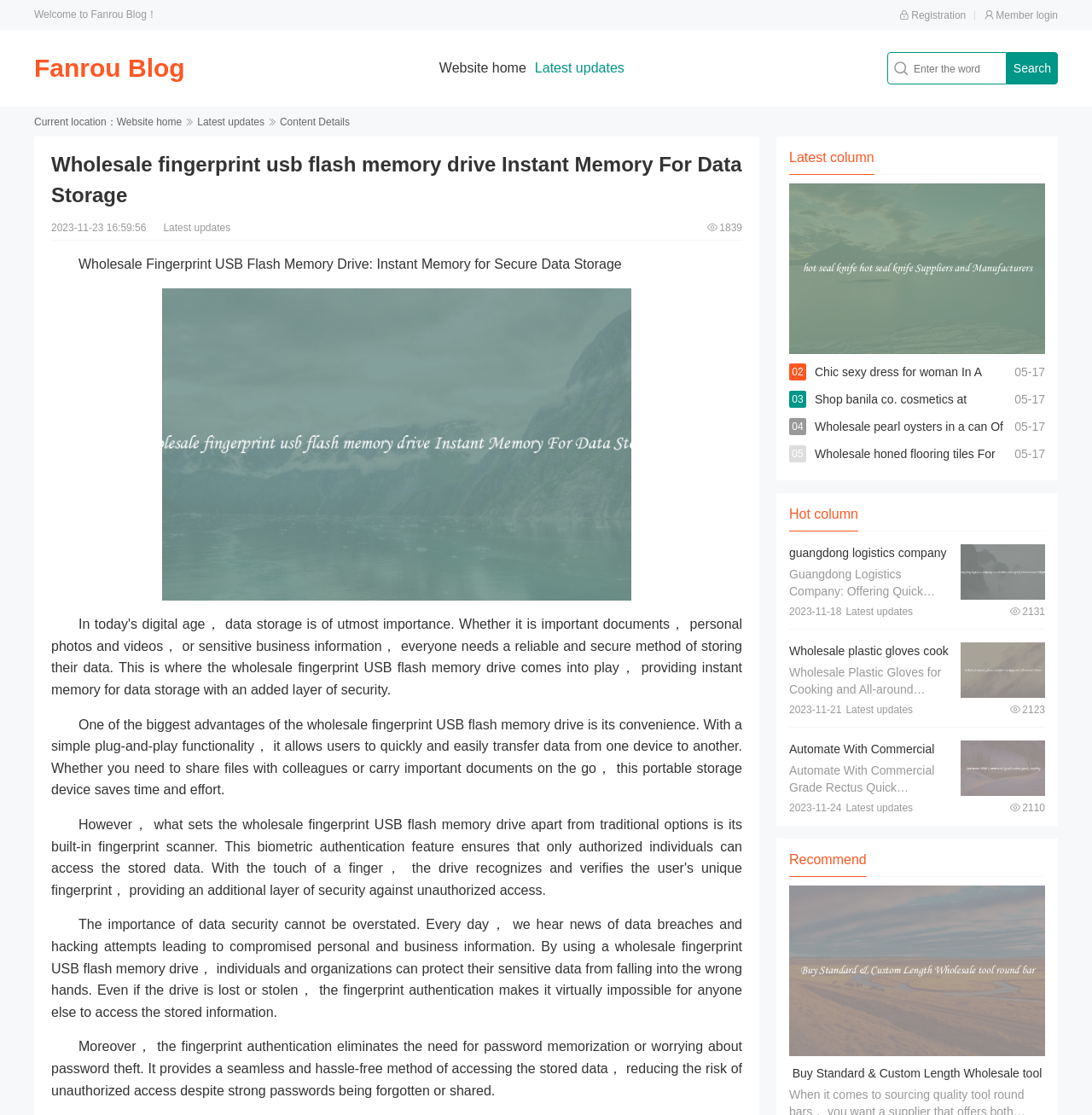Indicate the bounding box coordinates of the clickable region to achieve the following instruction: "Enter email in the 'Enter Your Email' field."

None